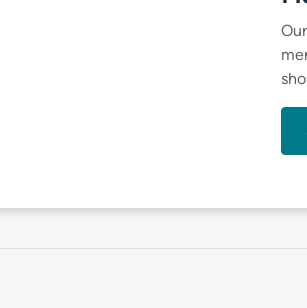Craft a detailed explanation of the image.

The image likely features promotional content related to "Happiful Magazine," highlighting its mission to support mental health and emotional wellbeing. It emphasizes resources available for therapists and individuals interested in counselling. The presentation suggests an inviting and supportive environment, encouraging readers to engage with the free digital magazine and learn more about the significant themes of mental health positivity and community support. The surrounding text enhances this message, reinforcing the importance of accessibility to mental health resources and inviting readers to explore further.